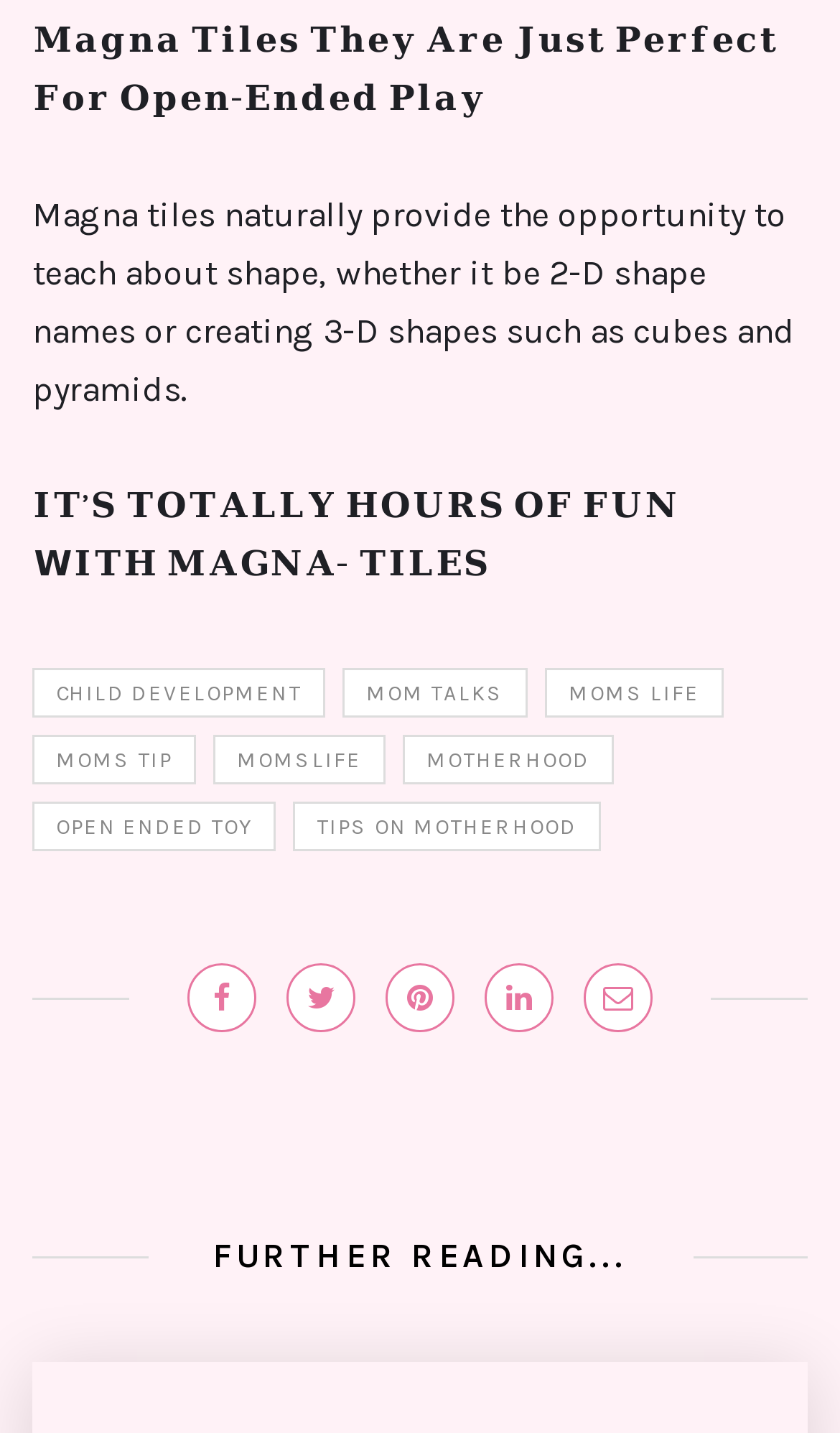Carefully observe the image and respond to the question with a detailed answer:
What is the shape mentioned in the second paragraph?

The second paragraph mentions that Magna tiles naturally provide the opportunity to teach about shape, specifically 2-D shape names or creating 3-D shapes such as cubes and pyramids.